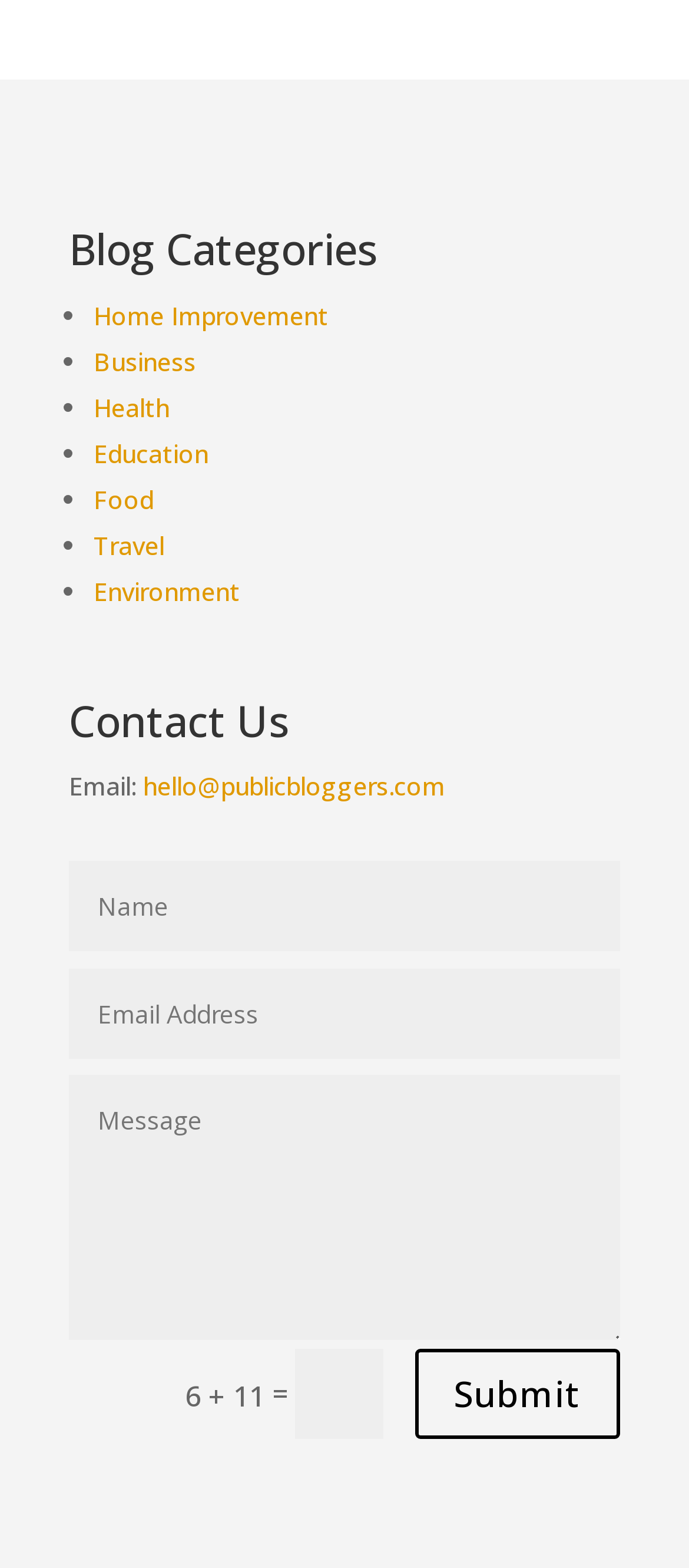Provide the bounding box coordinates for the specified HTML element described in this description: "Environment". The coordinates should be four float numbers ranging from 0 to 1, in the format [left, top, right, bottom].

[0.136, 0.366, 0.349, 0.388]